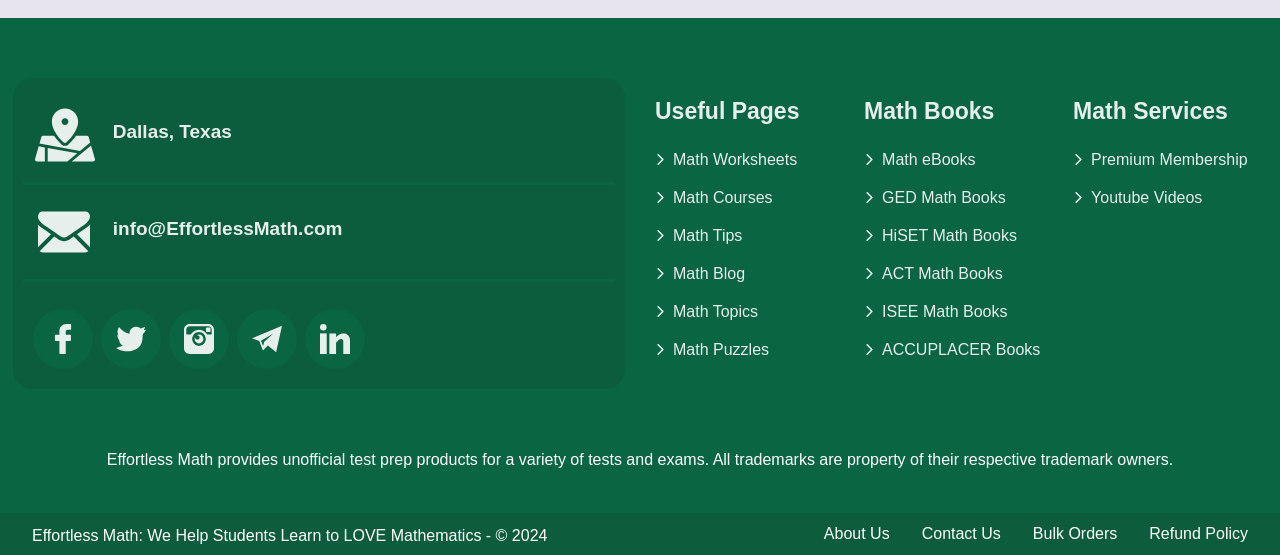Can you find the bounding box coordinates for the UI element given this description: "GED Math Books"? Provide the coordinates as four float numbers between 0 and 1: [left, top, right, bottom].

[0.675, 0.341, 0.815, 0.373]